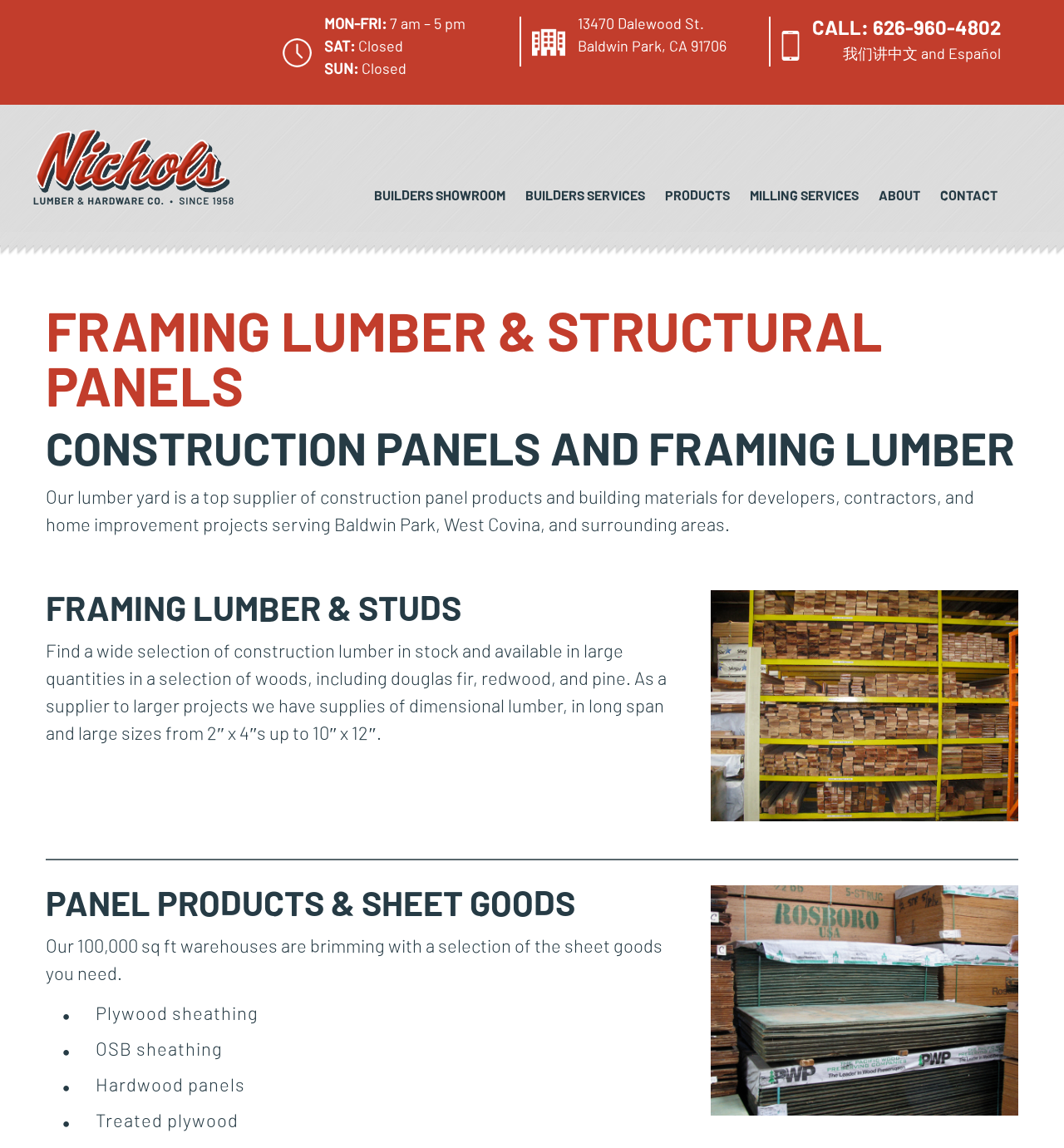Select the bounding box coordinates of the element I need to click to carry out the following instruction: "Visit the BUILDERS SHOWROOM page".

[0.352, 0.163, 0.475, 0.177]